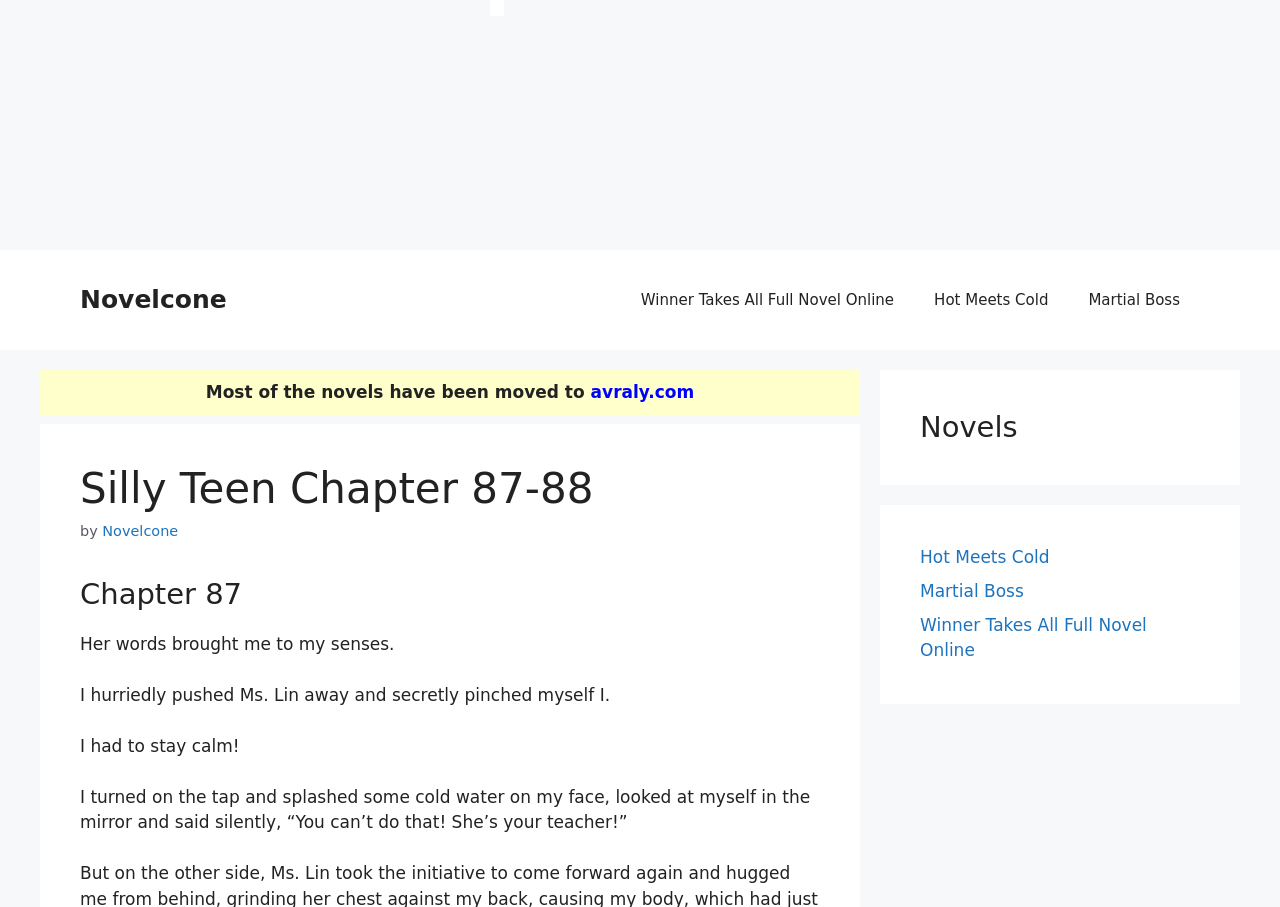How many novels are listed in the 'Novels' section?
From the screenshot, provide a brief answer in one word or phrase.

3